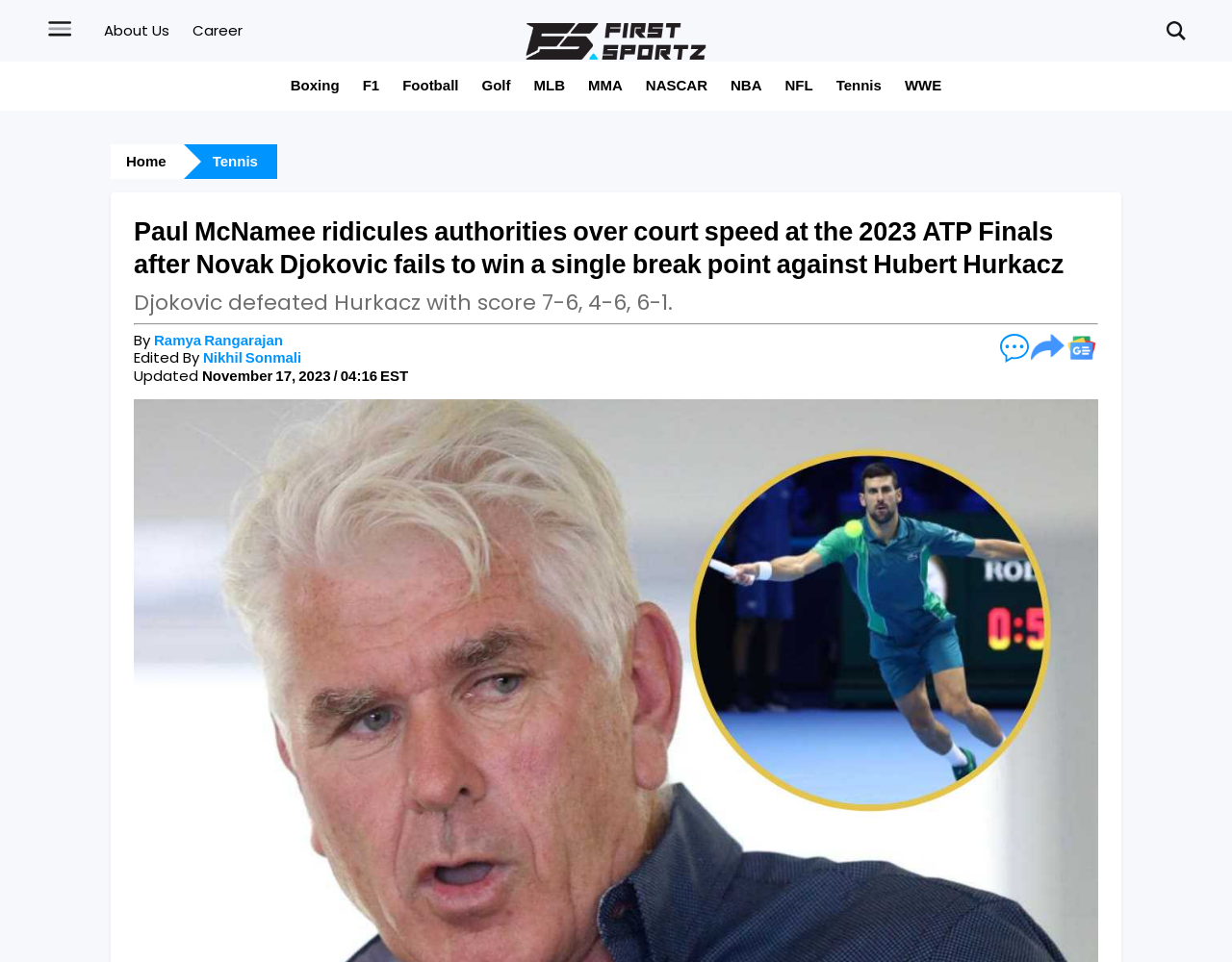Can you find the bounding box coordinates of the area I should click to execute the following instruction: "Click on the 'About Us' link"?

[0.084, 0.021, 0.138, 0.042]